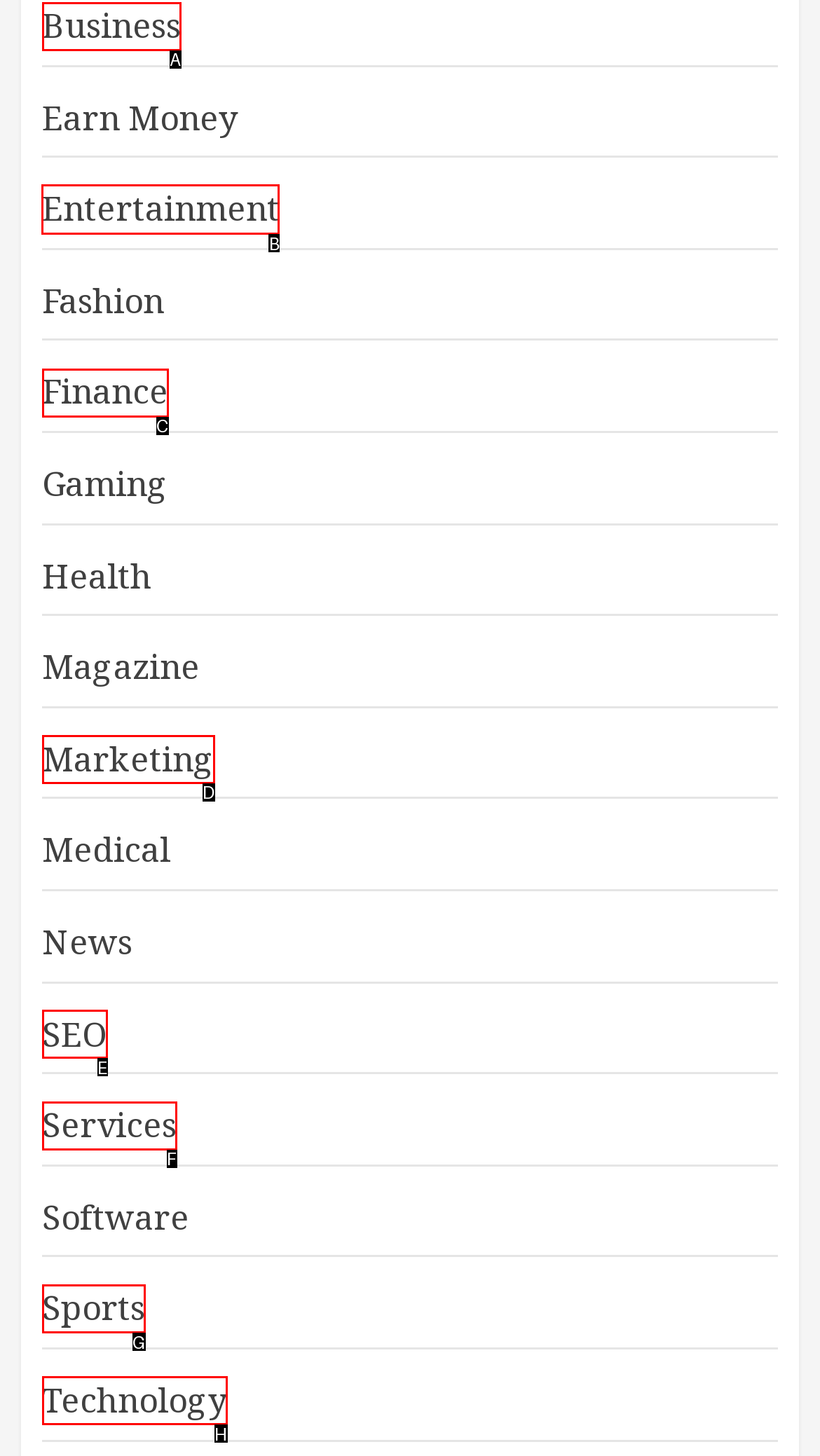Identify the HTML element that should be clicked to accomplish the task: Explore Entertainment
Provide the option's letter from the given choices.

B